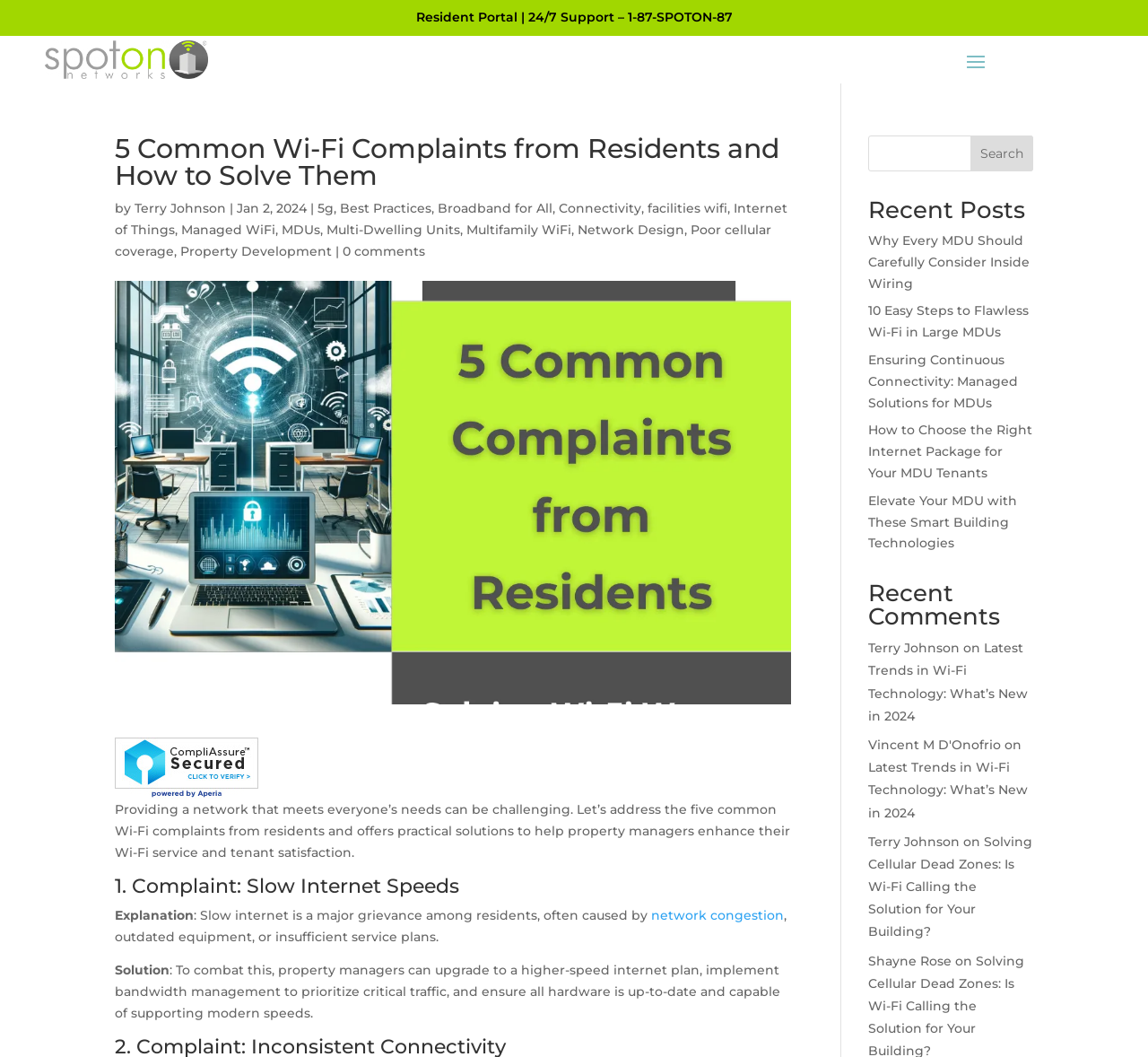Find the bounding box coordinates for the area you need to click to carry out the instruction: "Read the article about 5 common Wi-Fi complaints from residents". The coordinates should be four float numbers between 0 and 1, indicated as [left, top, right, bottom].

[0.1, 0.128, 0.689, 0.188]